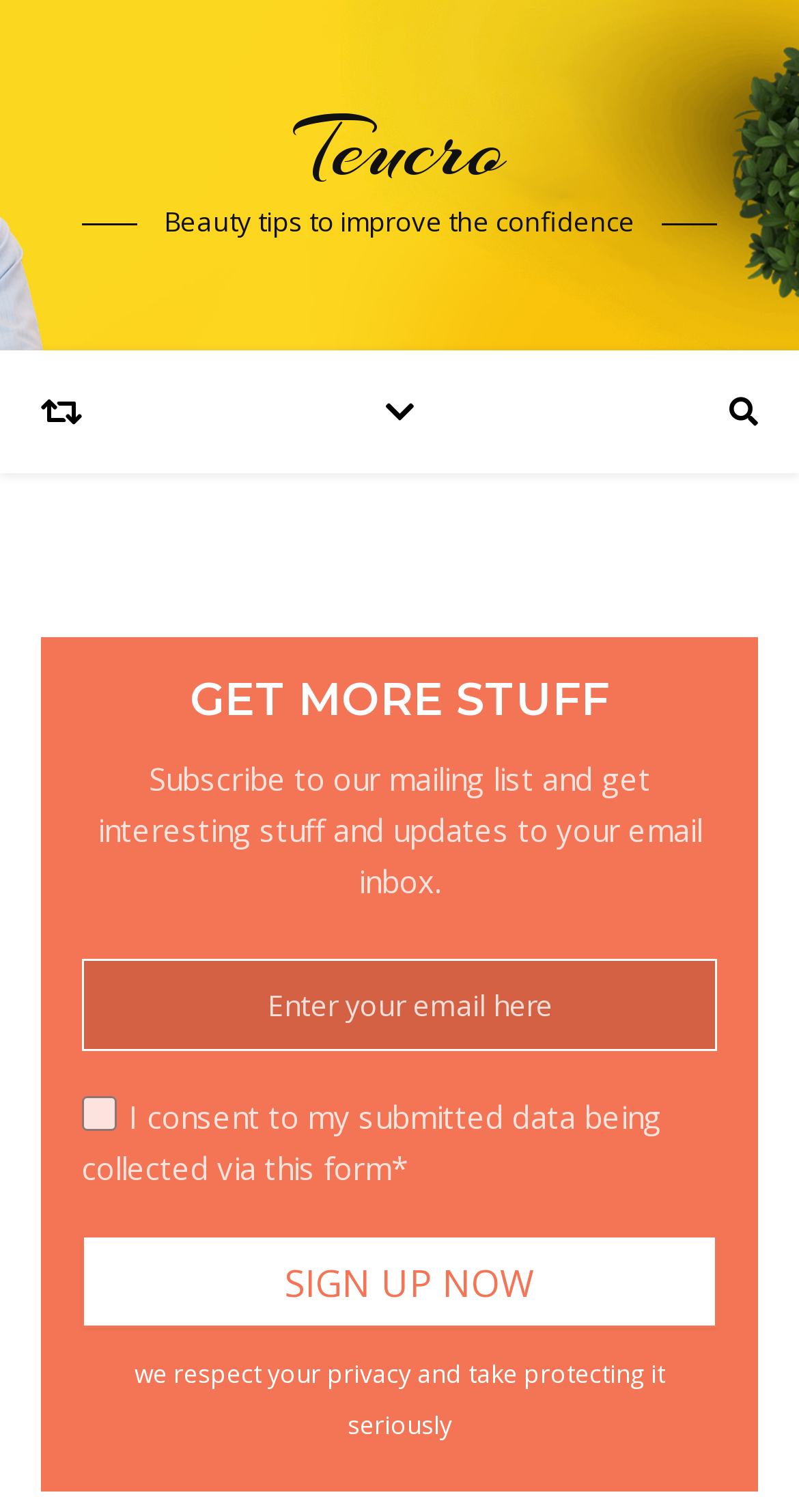Predict the bounding box for the UI component with the following description: "Teucro".

[0.0, 0.068, 1.0, 0.129]